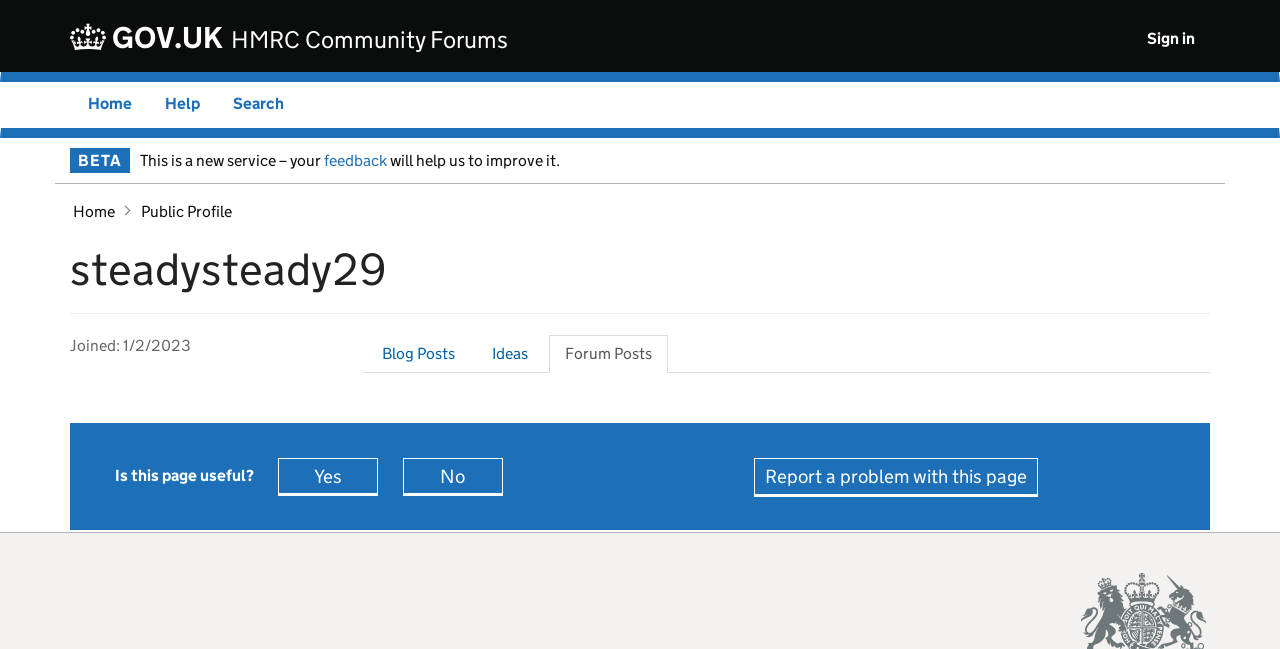Please determine the bounding box coordinates of the element to click on in order to accomplish the following task: "Click on 'Yes this page is useful'". Ensure the coordinates are four float numbers ranging from 0 to 1, i.e., [left, top, right, bottom].

[0.218, 0.706, 0.296, 0.761]